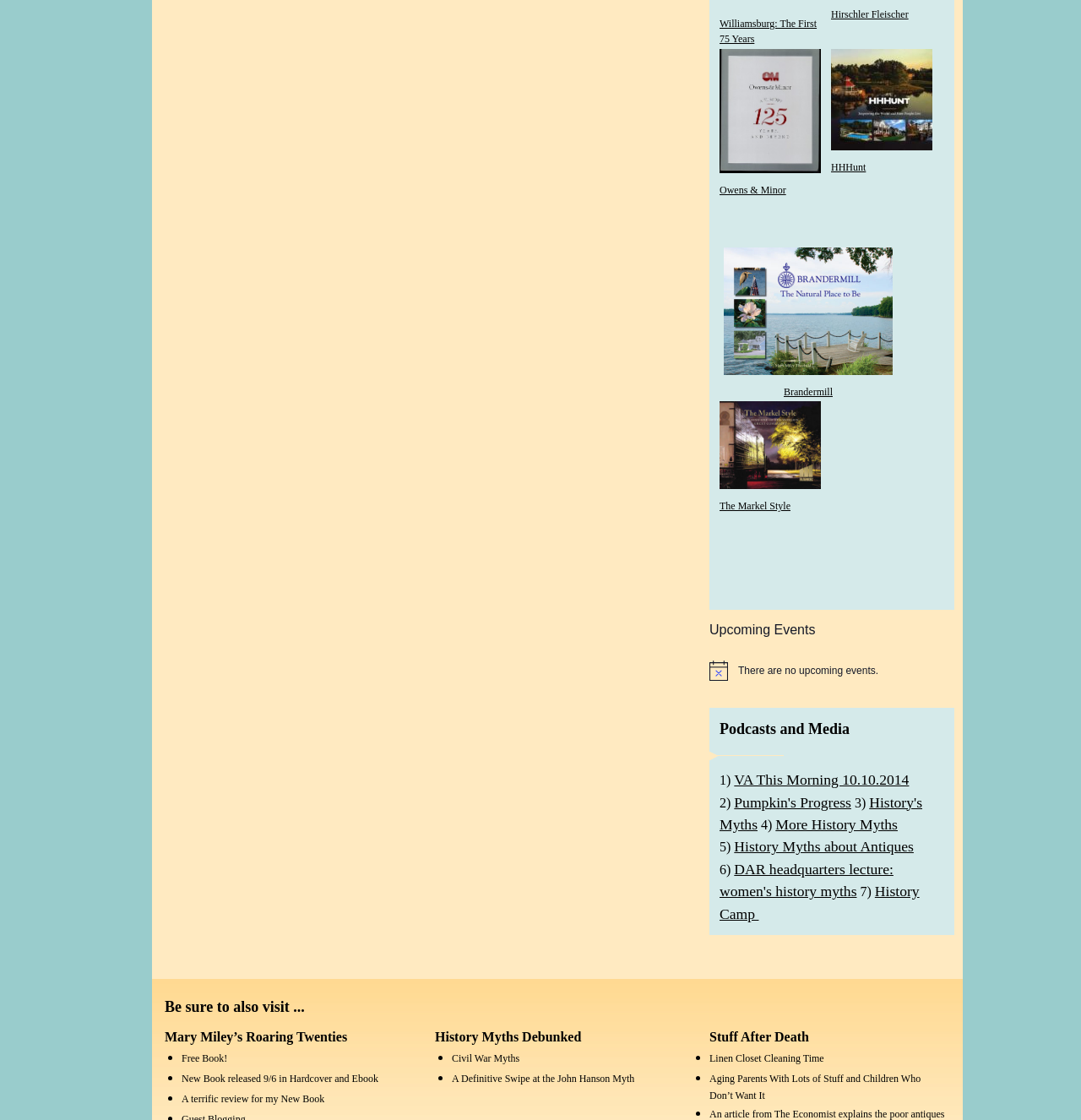Determine the bounding box for the UI element described here: "Civil War Myths".

[0.418, 0.94, 0.481, 0.95]